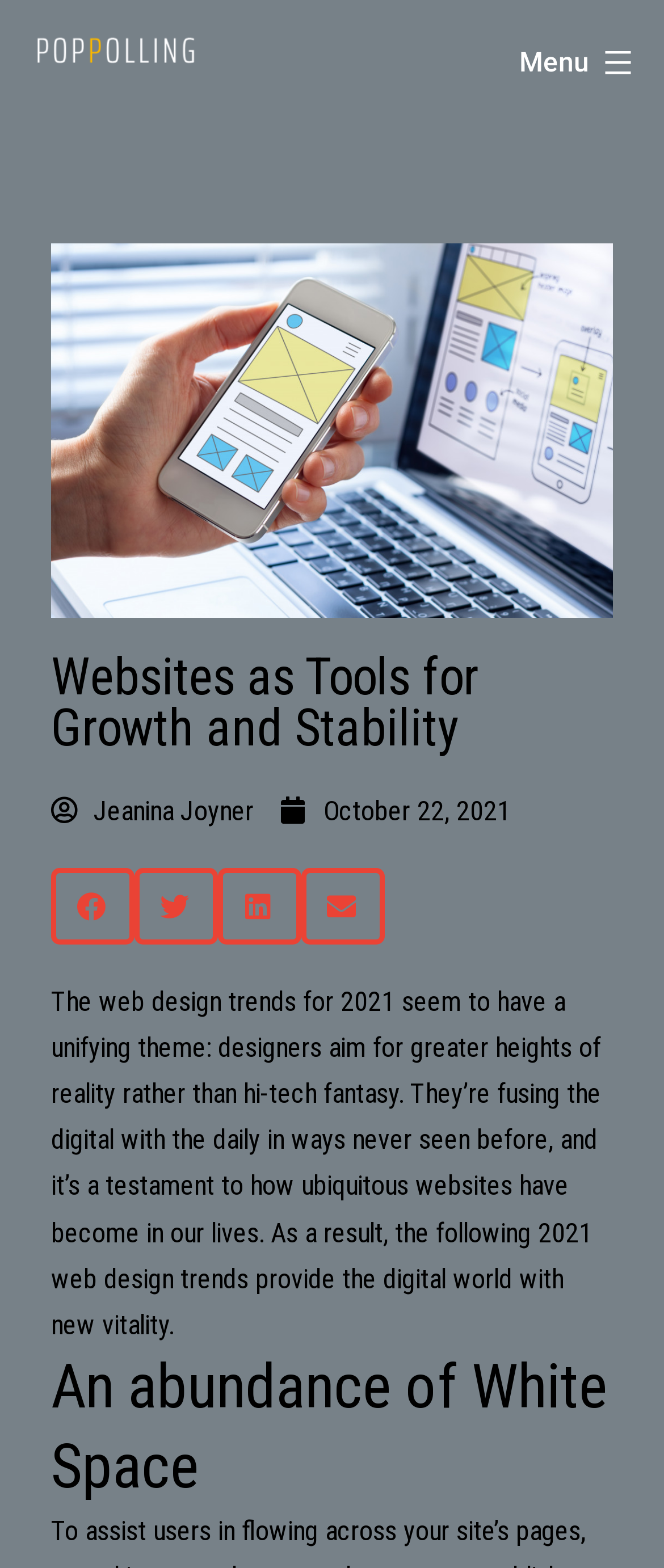What is the logo of the website?
Deliver a detailed and extensive answer to the question.

The logo of the website is located at the top left corner of the webpage, and it is an image with the text 'poppolling.com'.